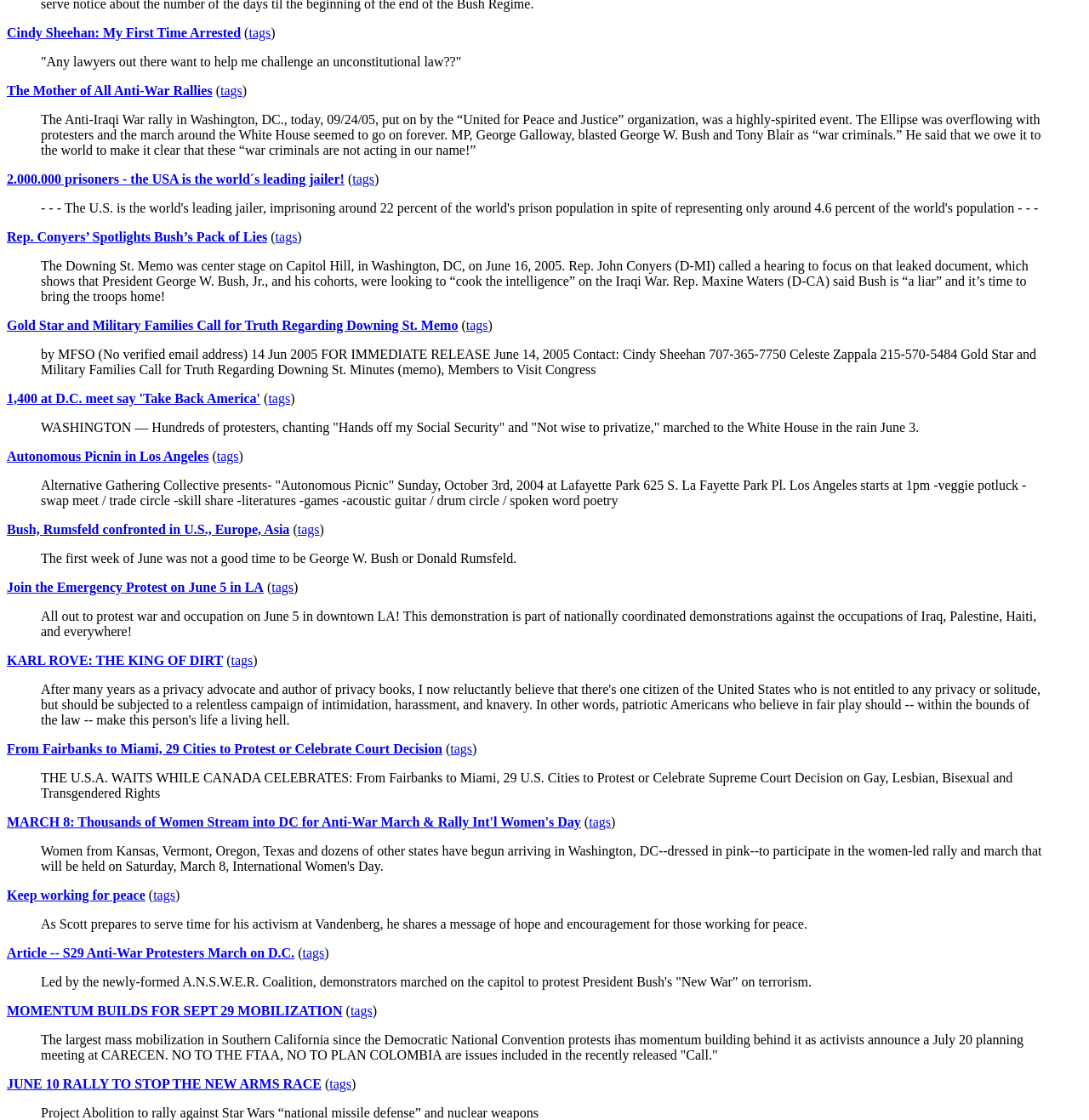Predict the bounding box coordinates for the UI element described as: "Keep working for peace". The coordinates should be four float numbers between 0 and 1, presented as [left, top, right, bottom].

[0.006, 0.793, 0.133, 0.806]